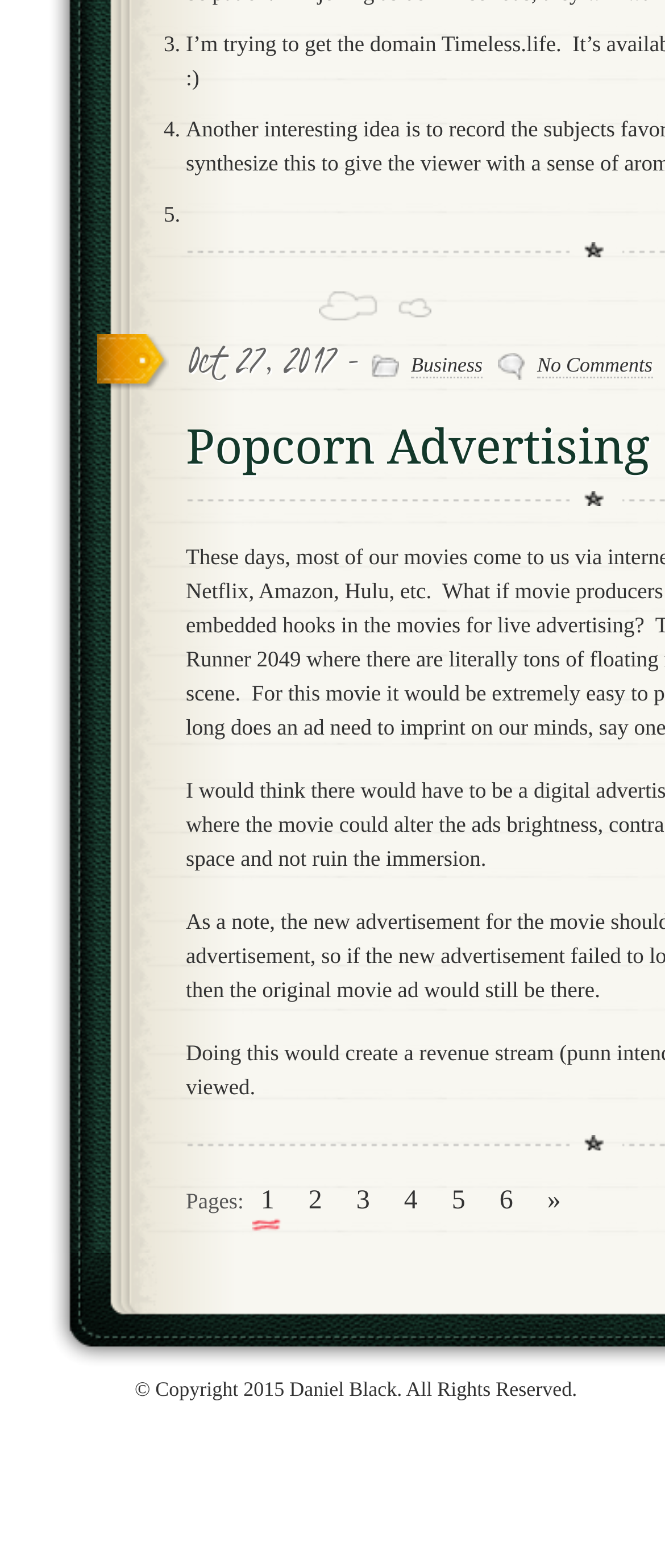How many list markers are there?
Refer to the image and provide a thorough answer to the question.

I counted the list markers '3.', '4.', and '5.' at the top of the webpage, so there are 3 list markers.